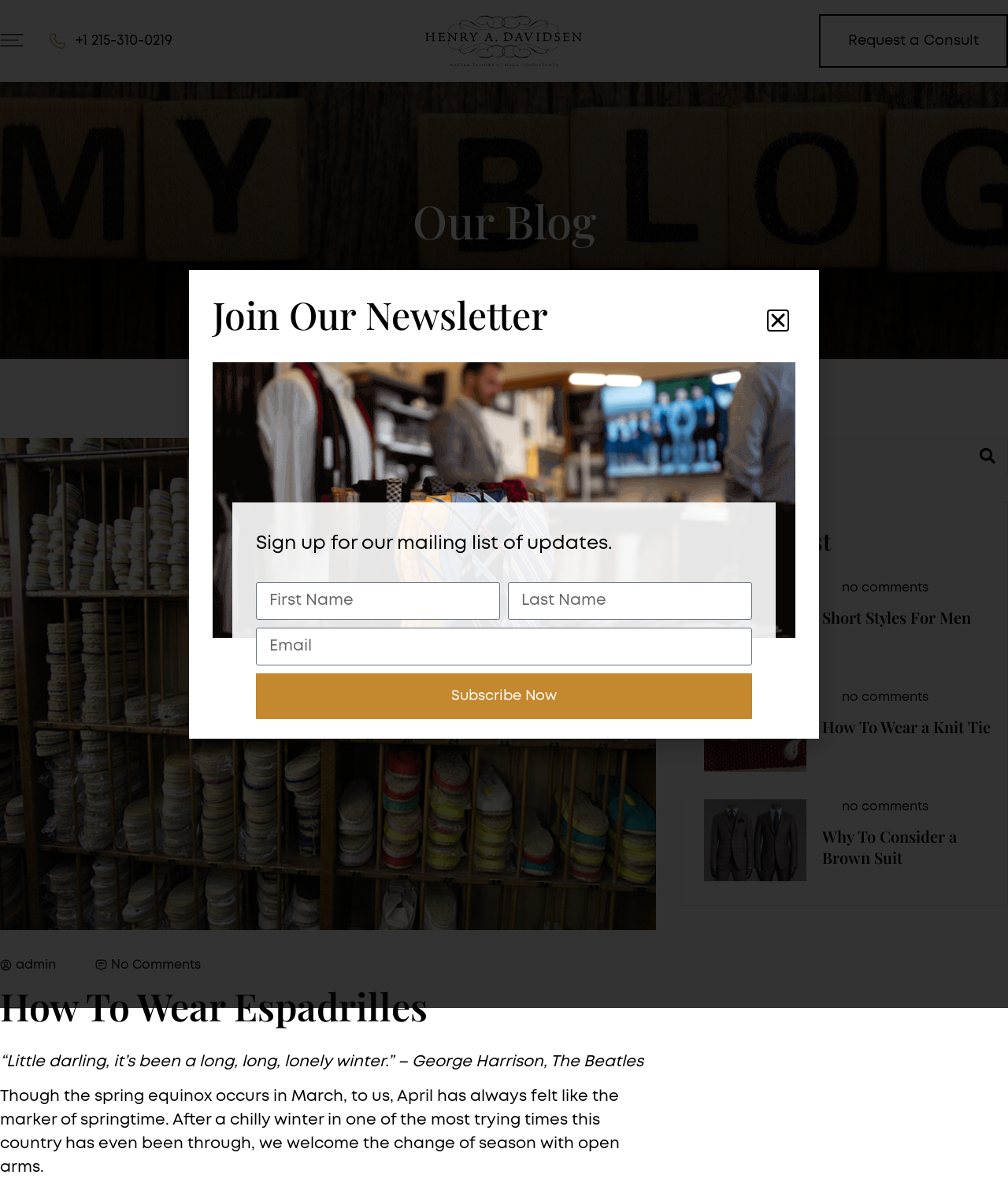Select the bounding box coordinates of the element I need to click to carry out the following instruction: "Call the phone number".

[0.047, 0.026, 0.171, 0.043]